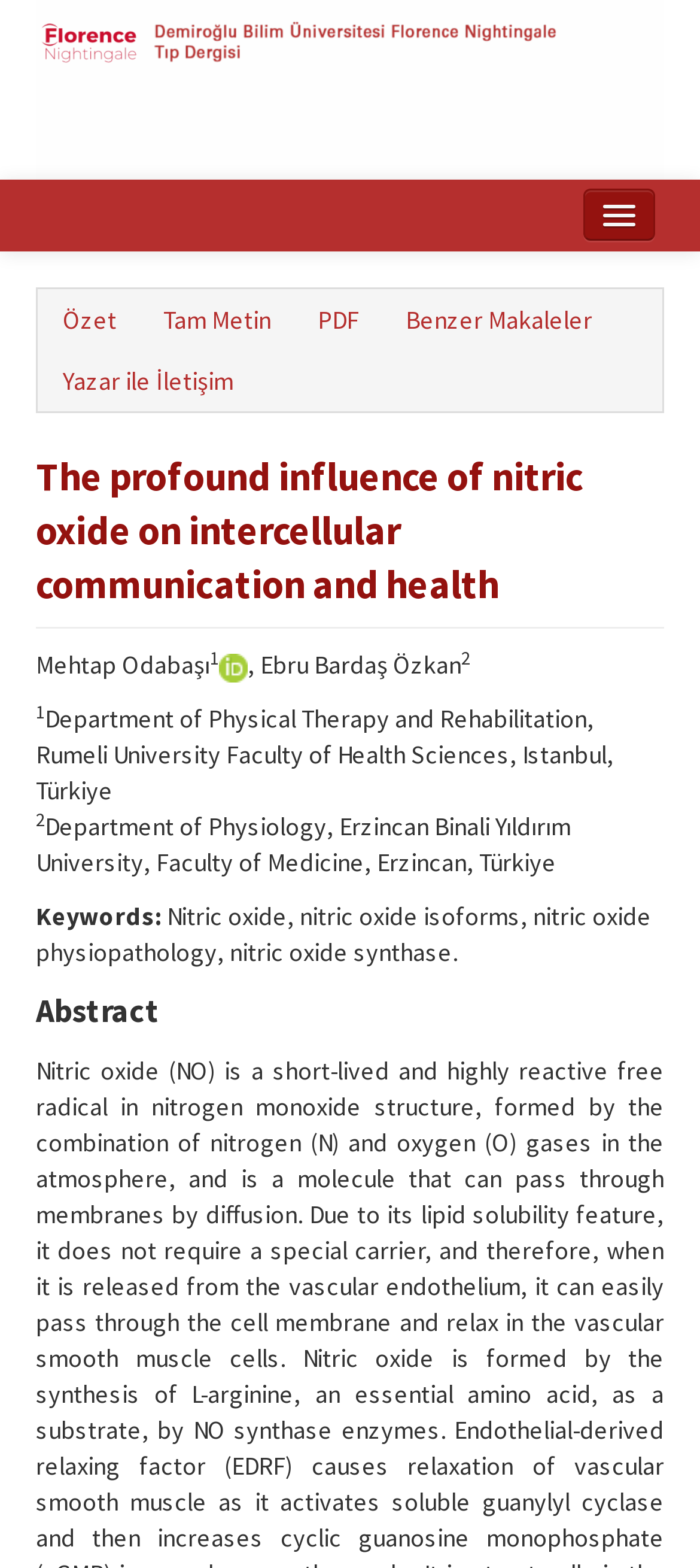Could you highlight the region that needs to be clicked to execute the instruction: "view article summary"?

[0.059, 0.187, 0.197, 0.221]